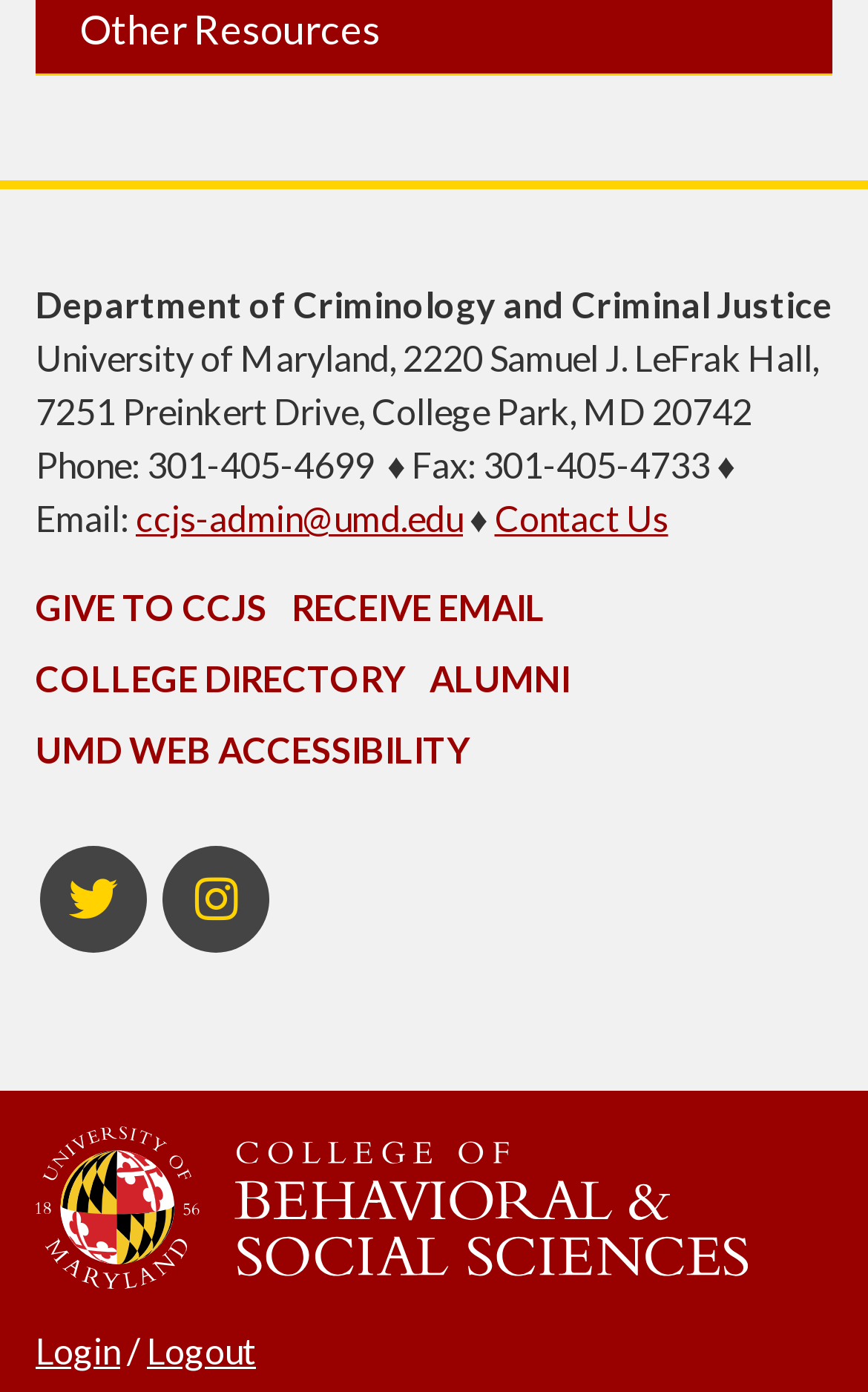Find the bounding box coordinates for the HTML element specified by: "College Directory".

[0.041, 0.472, 0.467, 0.502]